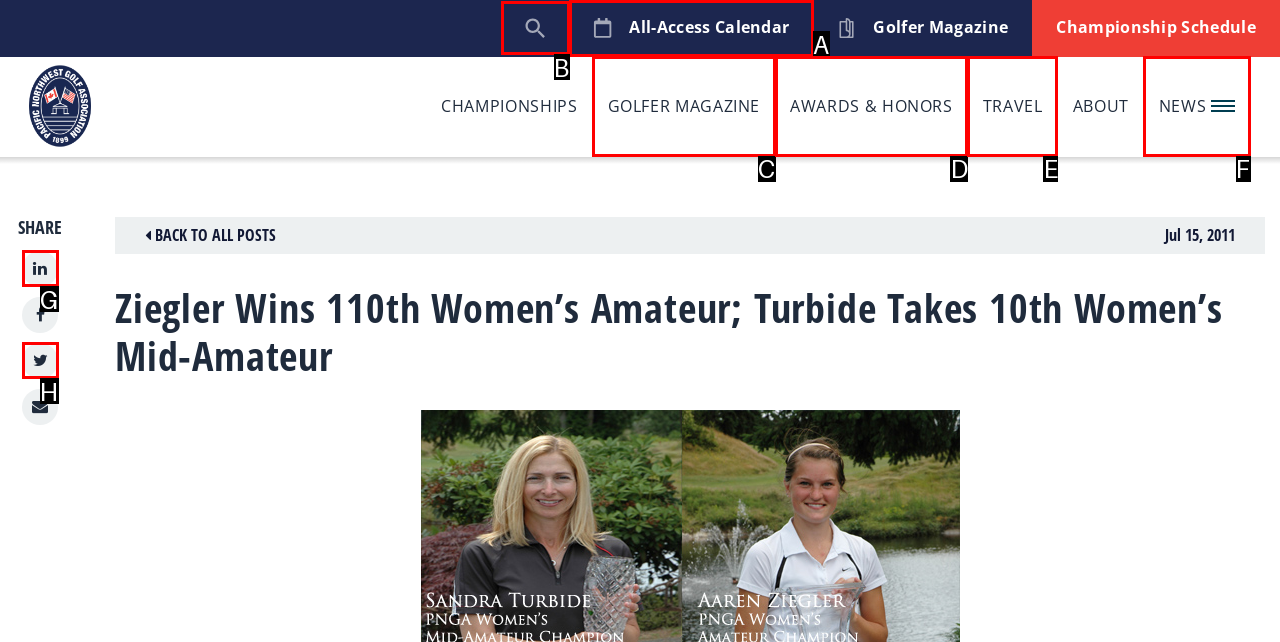Find the option that best fits the description: Awards & Honors. Answer with the letter of the option.

D